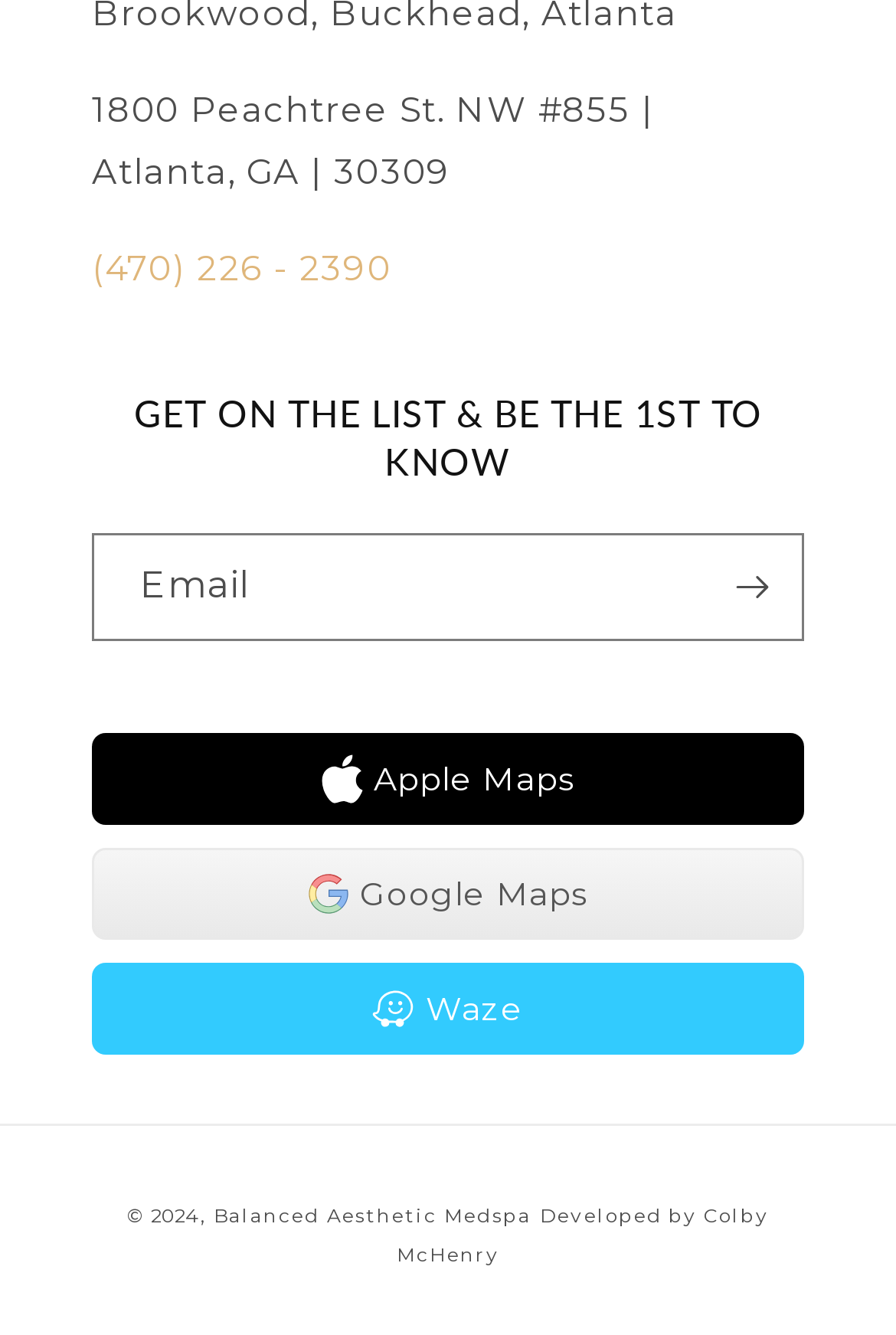What is required to subscribe to the list?
Provide a short answer using one word or a brief phrase based on the image.

Email